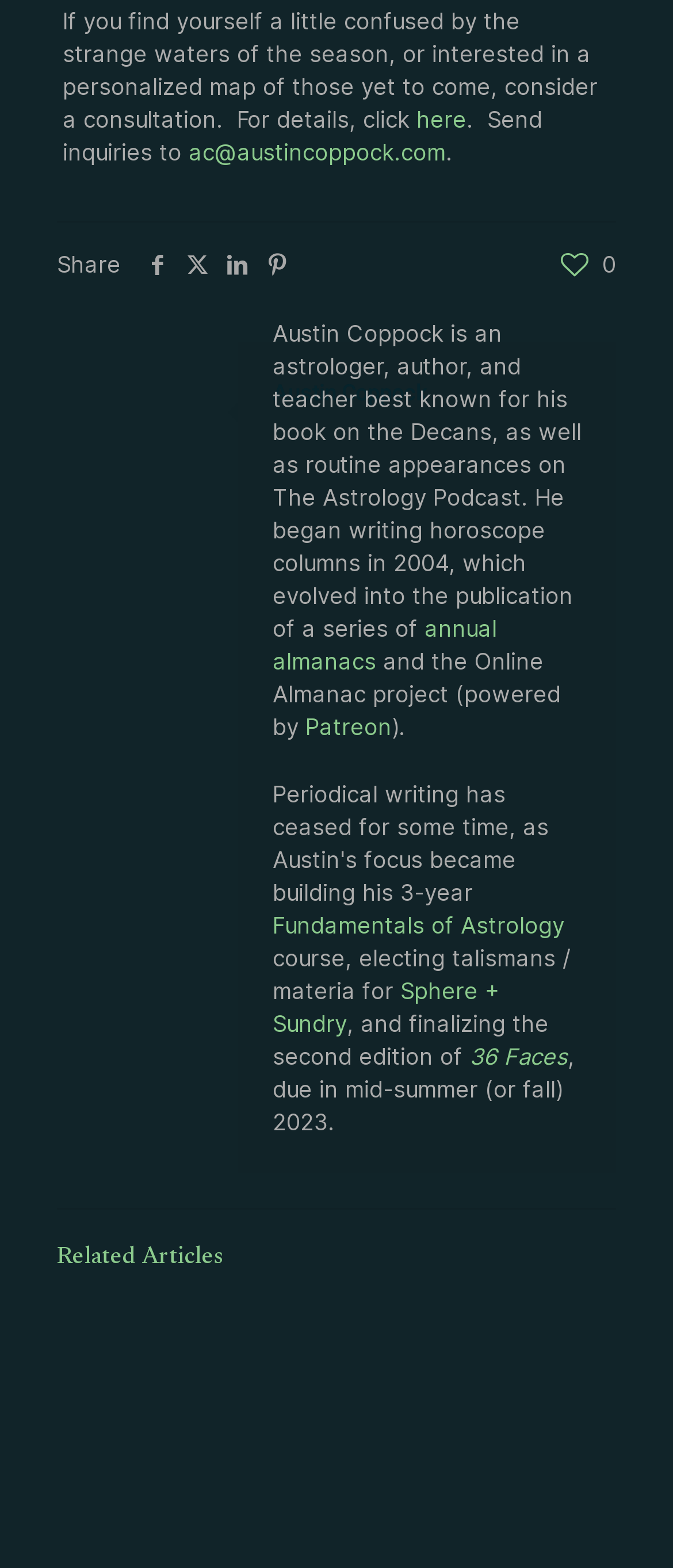Determine the bounding box for the UI element as described: "aria-label="facebook icon"". The coordinates should be represented as four float numbers between 0 and 1, formatted as [left, top, right, bottom].

[0.205, 0.16, 0.264, 0.178]